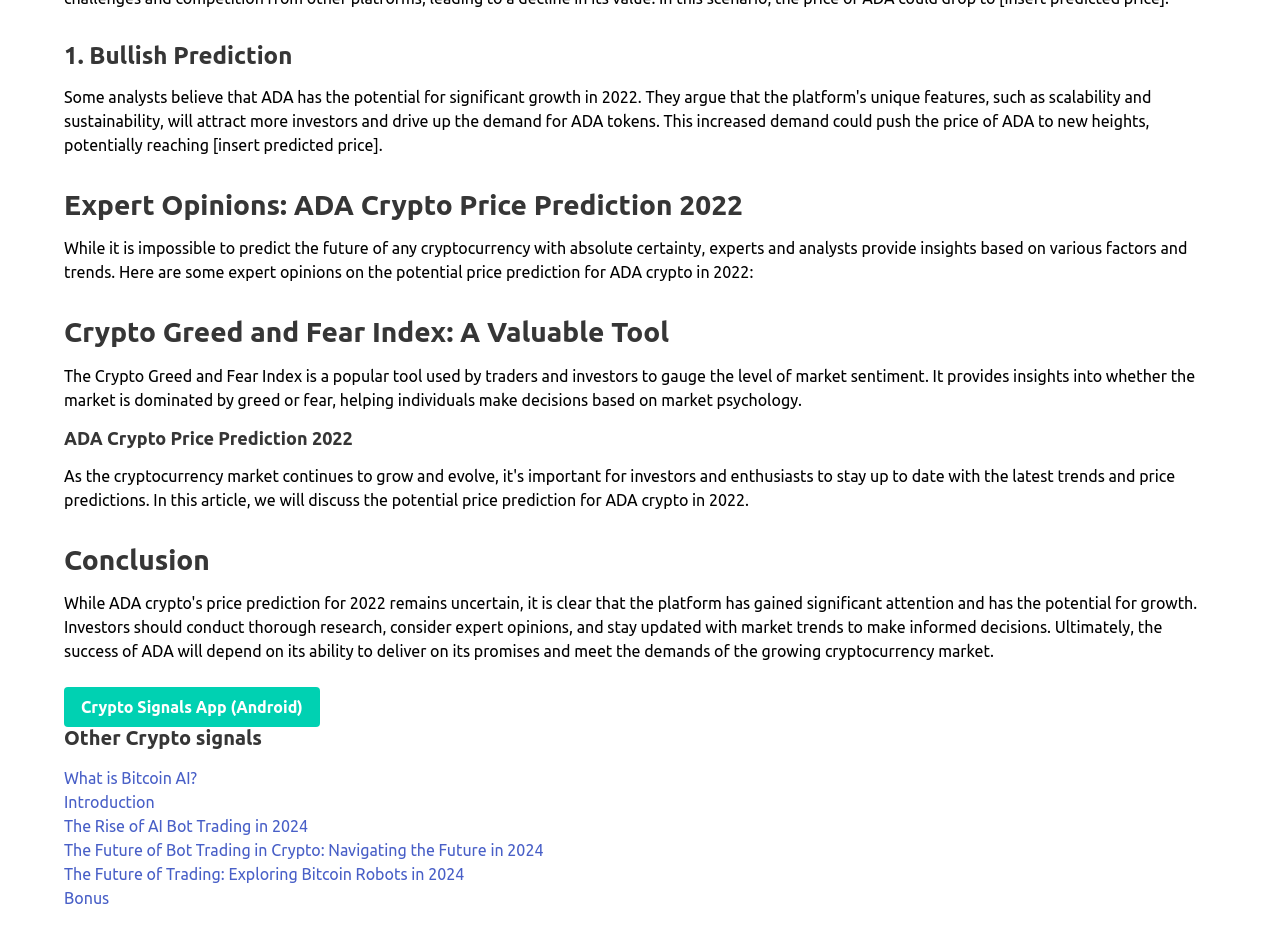Pinpoint the bounding box coordinates of the element to be clicked to execute the instruction: "Click on 'Flower Delivery'".

None